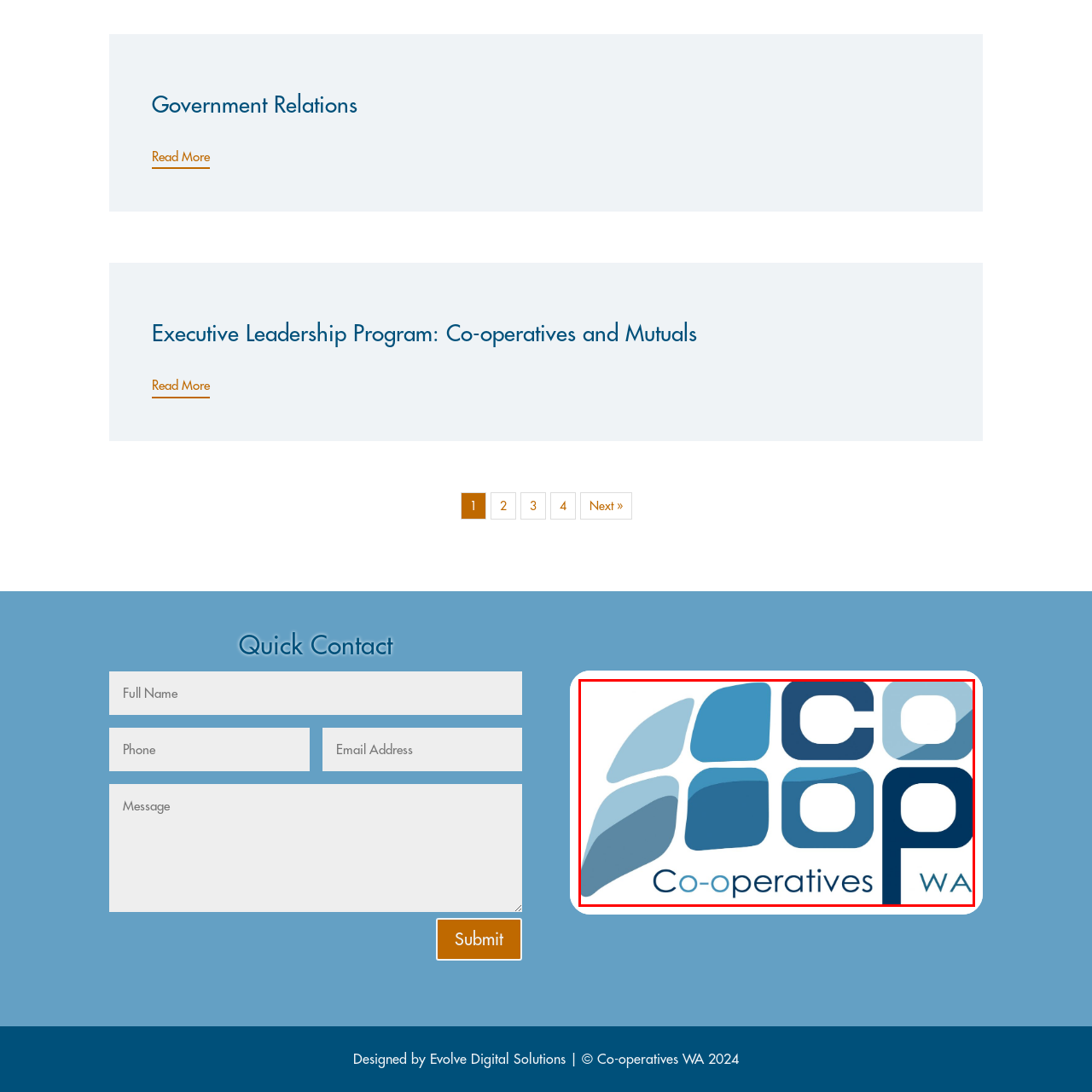What is written below the graphic element?  
Pay attention to the image within the red frame and give a detailed answer based on your observations from the image.

According to the caption, below the graphic element, the text 'Co-operatives WA' is written in a clean and professional font, emphasizing the organization’s focus on cooperative values and community engagement.